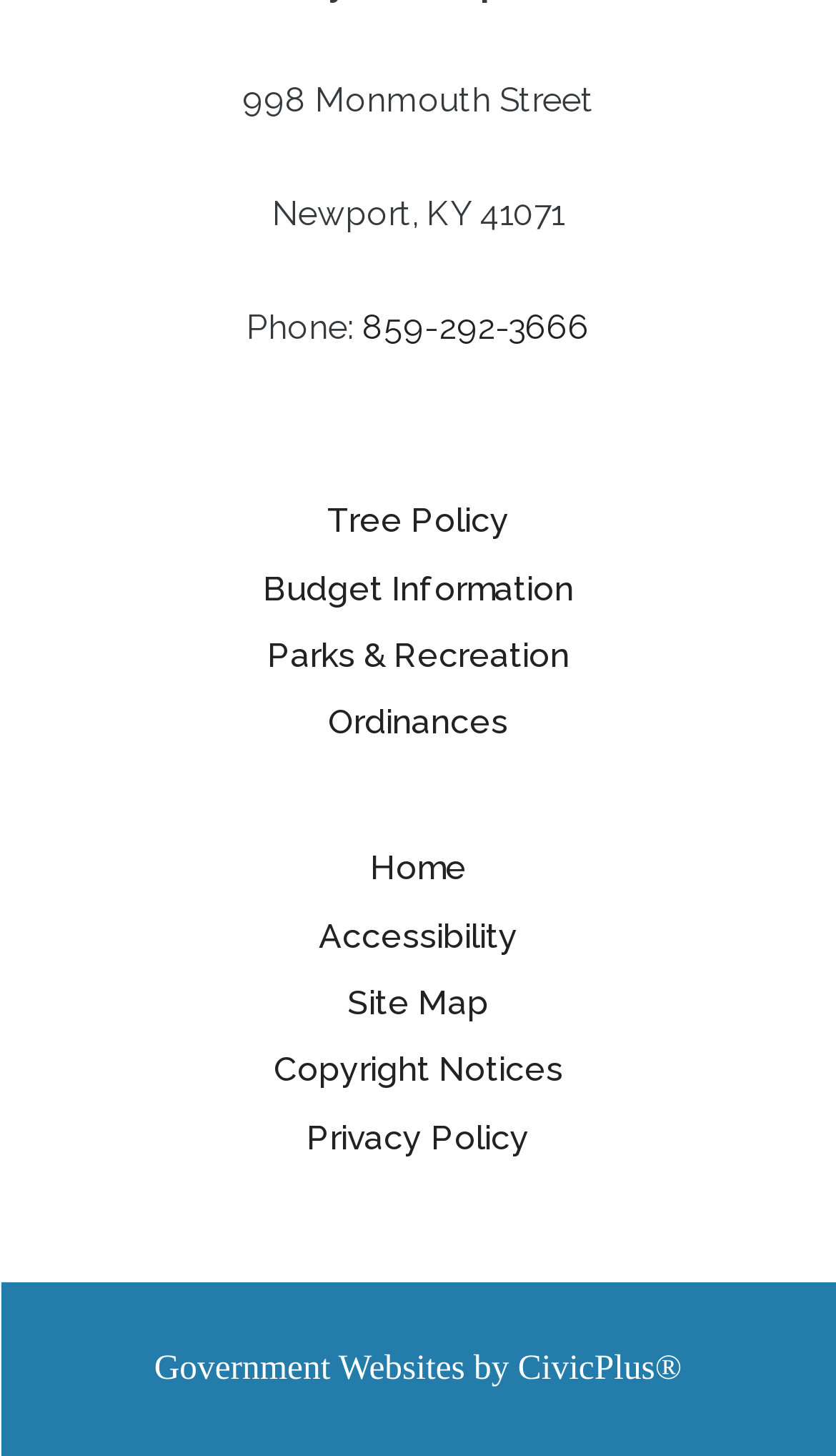Specify the bounding box coordinates of the area that needs to be clicked to achieve the following instruction: "visit the home page".

None